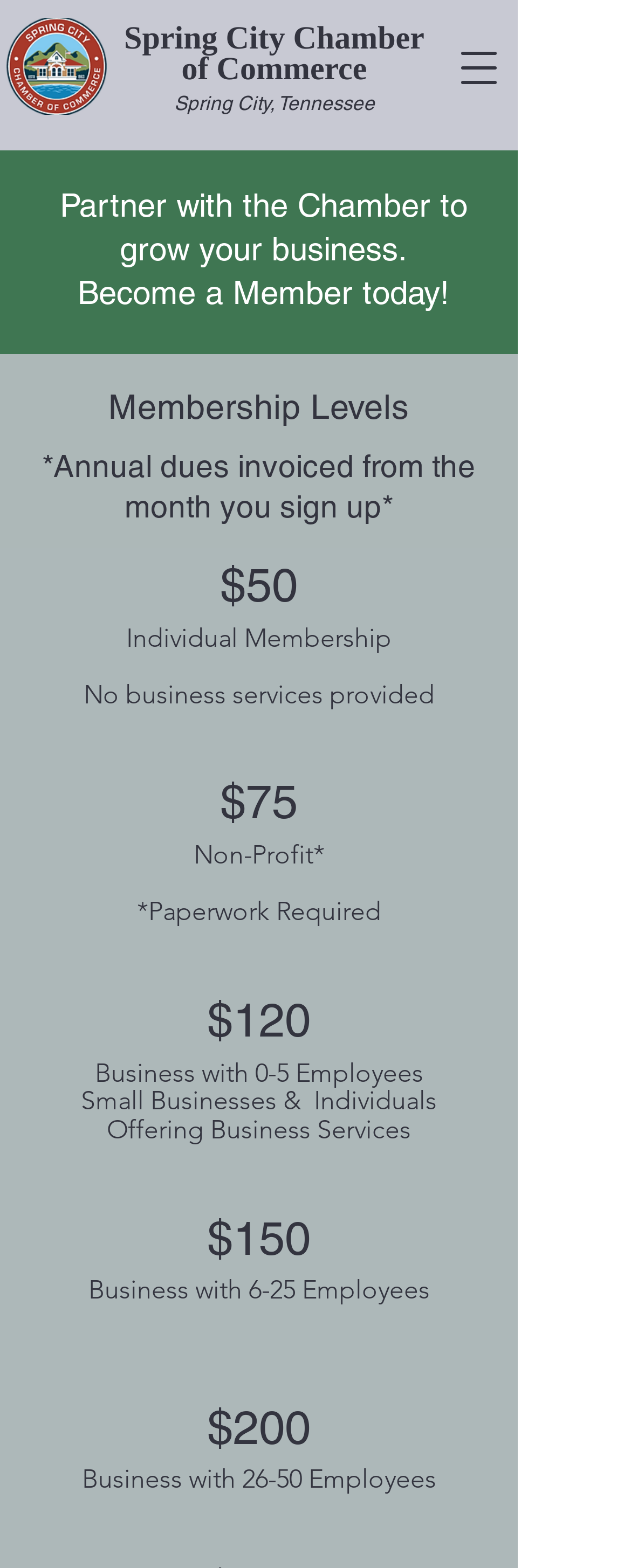Analyze the image and deliver a detailed answer to the question: What is the purpose of the chamber?

The purpose of the chamber can be inferred from the heading 'Partner with the Chamber to grow your business. Become a Member today!' which suggests that the chamber is a platform for businesses to grow and partner with.